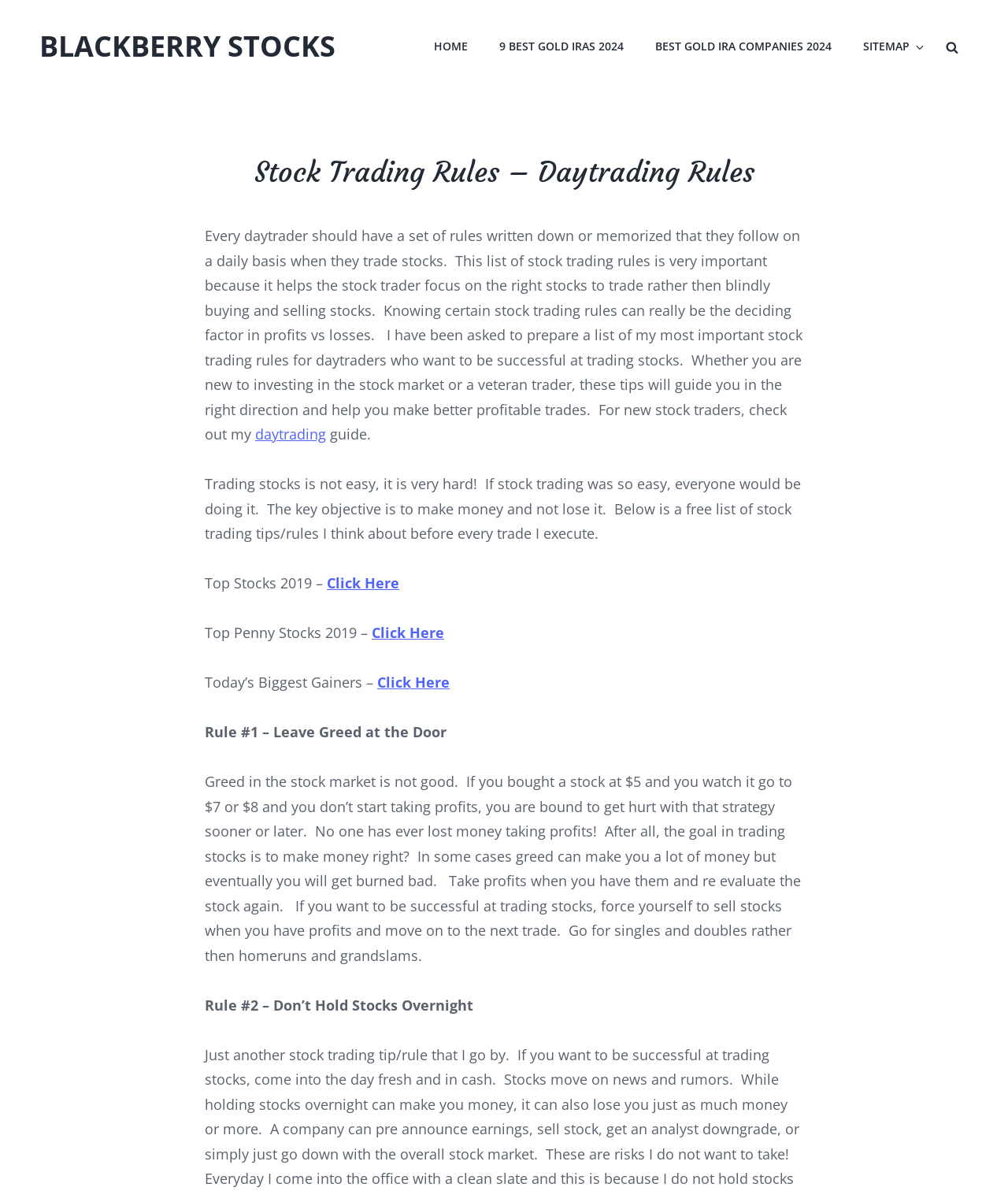Can you specify the bounding box coordinates of the area that needs to be clicked to fulfill the following instruction: "Click the 'HOME' link"?

None